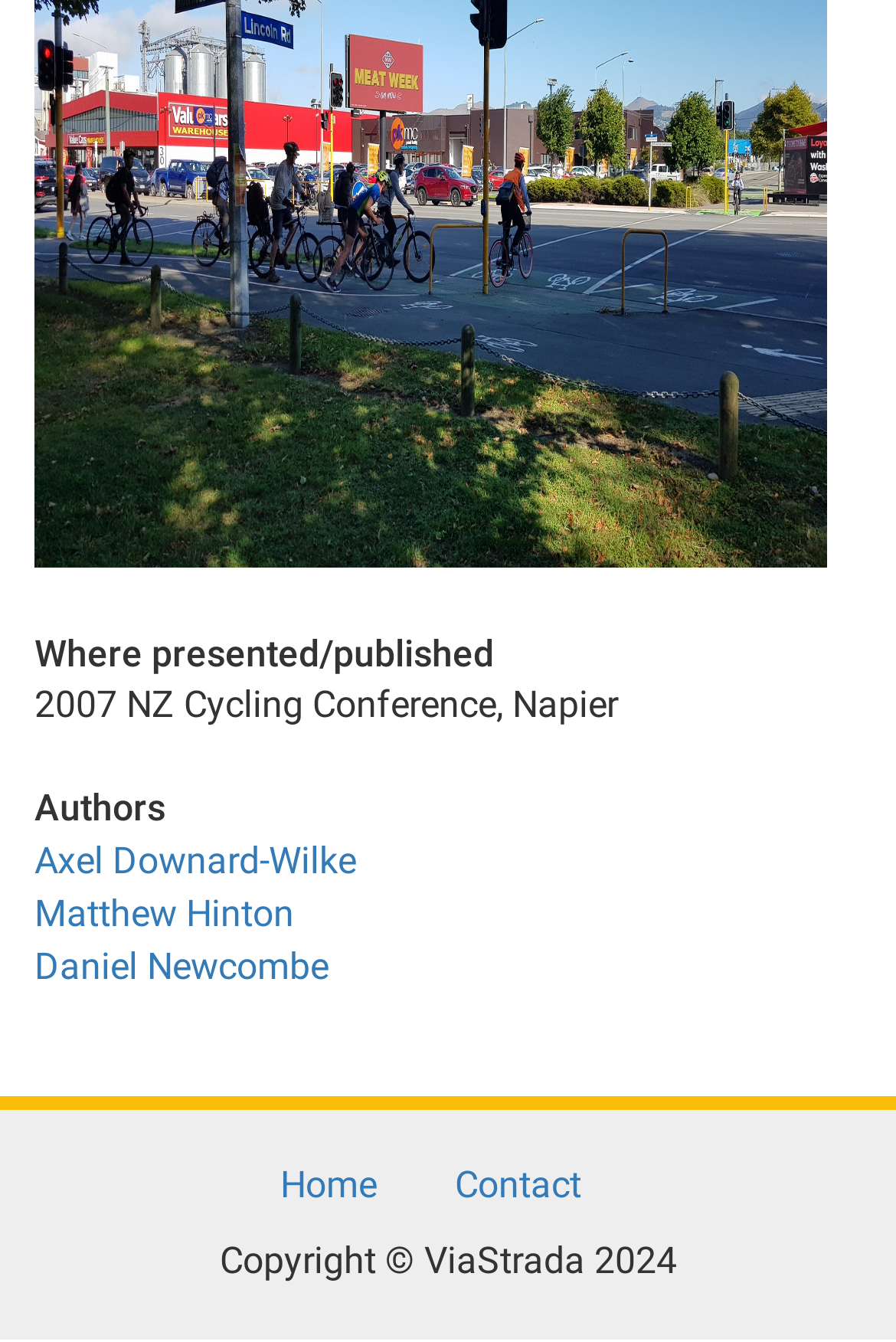Using the element description provided, determine the bounding box coordinates in the format (top-left x, top-left y, bottom-right x, bottom-right y). Ensure that all values are floating point numbers between 0 and 1. Element description: Home

[0.313, 0.866, 0.421, 0.898]